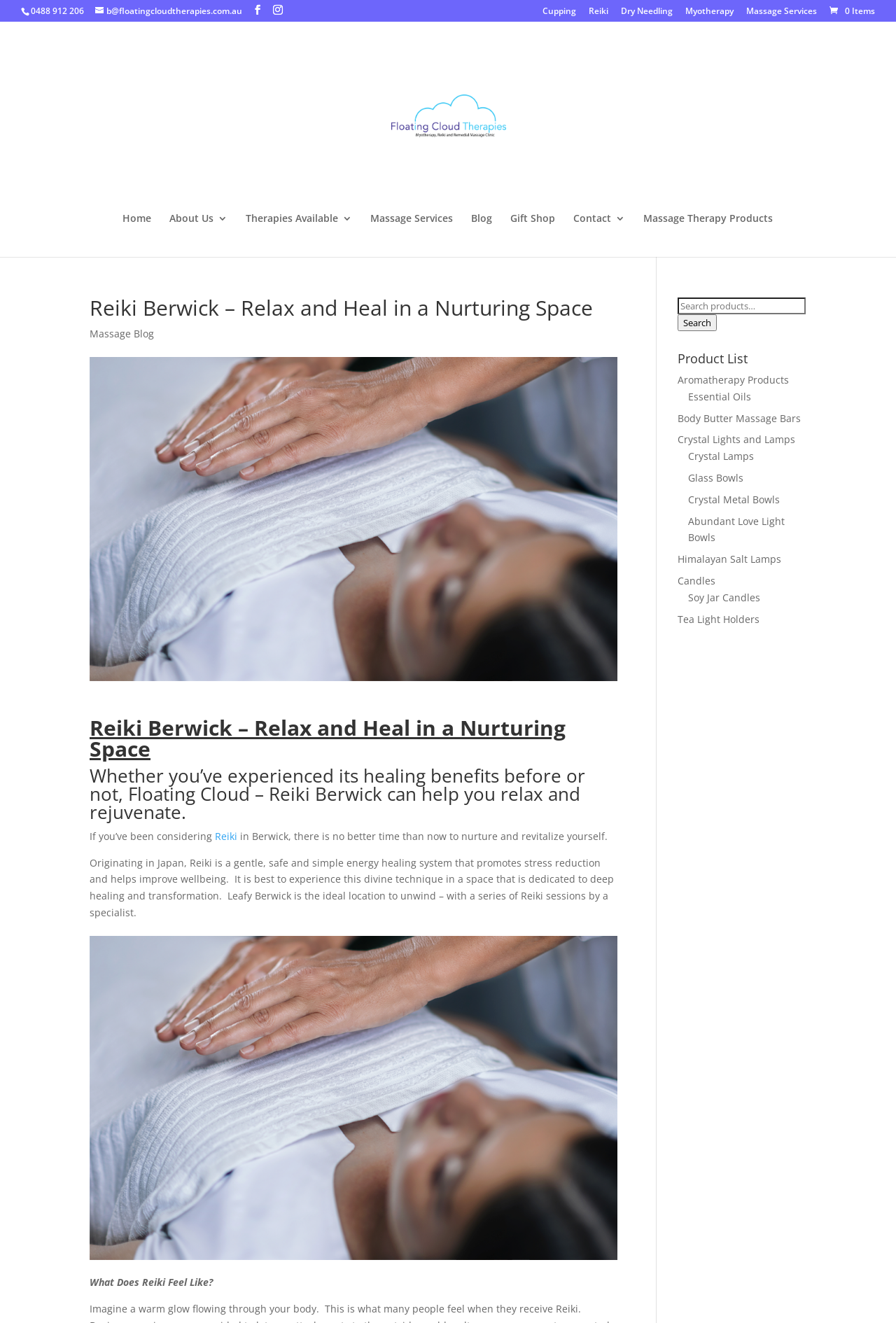Specify the bounding box coordinates of the area that needs to be clicked to achieve the following instruction: "Search for products".

[0.756, 0.225, 0.9, 0.25]